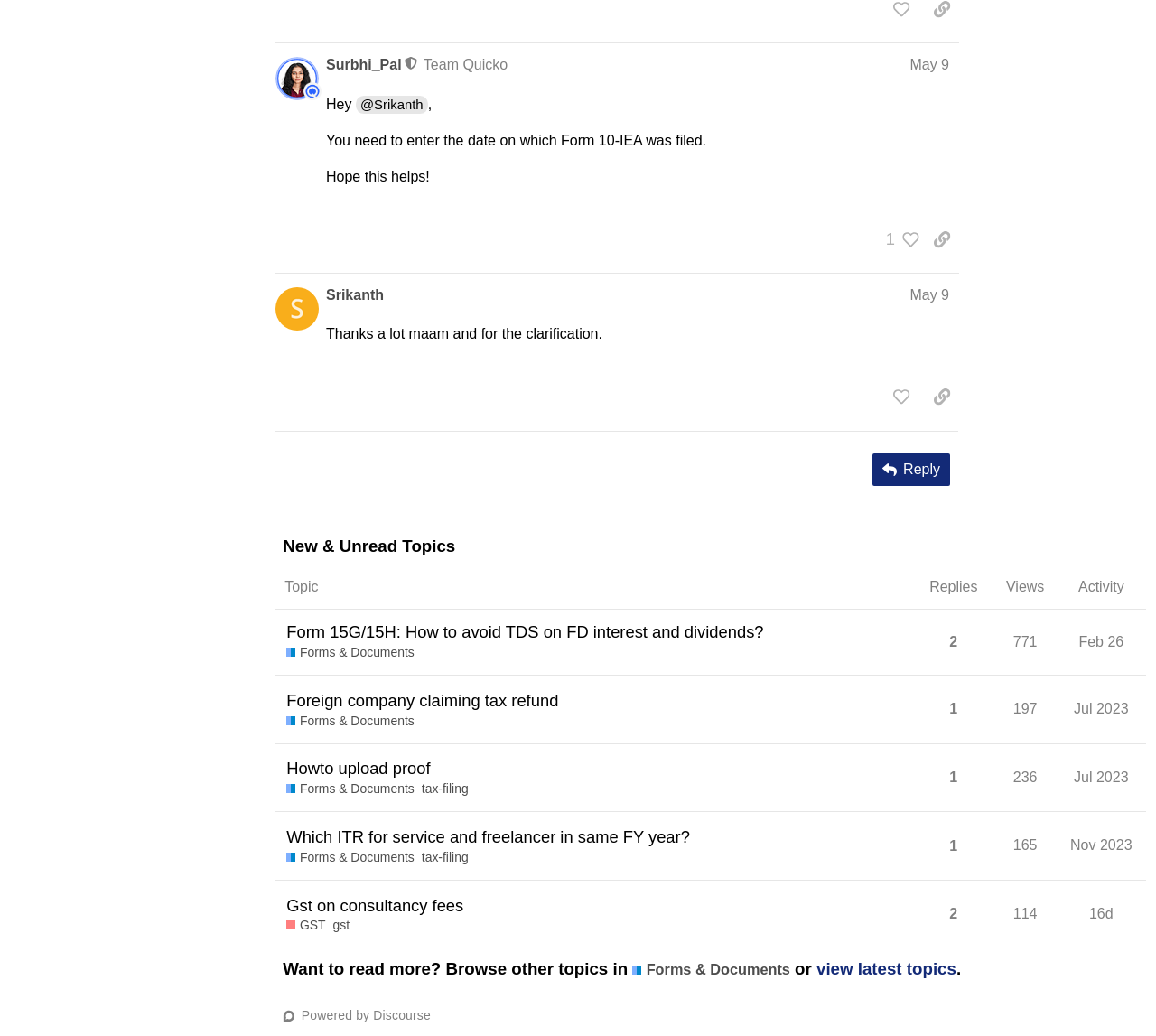Provide the bounding box coordinates for the UI element that is described by this text: "Foreign company claiming tax refund". The coordinates should be in the form of four float numbers between 0 and 1: [left, top, right, bottom].

[0.248, 0.654, 0.483, 0.698]